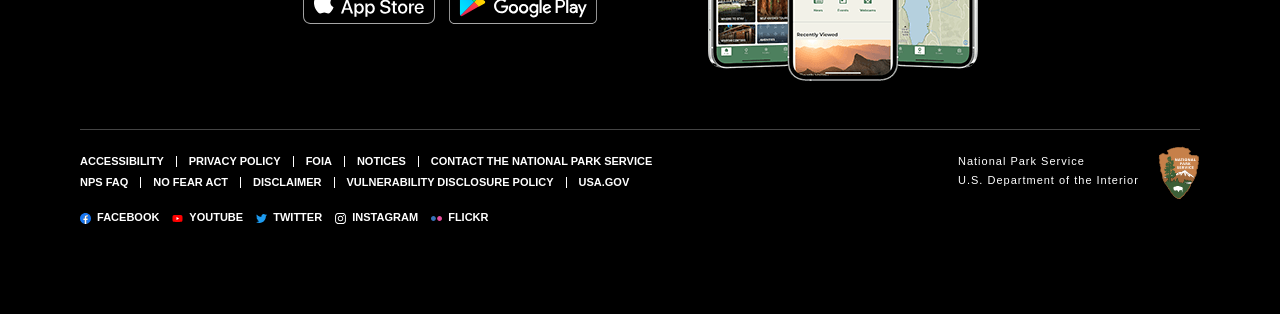How many links are there in the footer?
Please answer the question as detailed as possible.

I counted the number of links in the footer by looking at the links starting from 'ACCESSIBILITY' to 'Flickr FLICKR'.